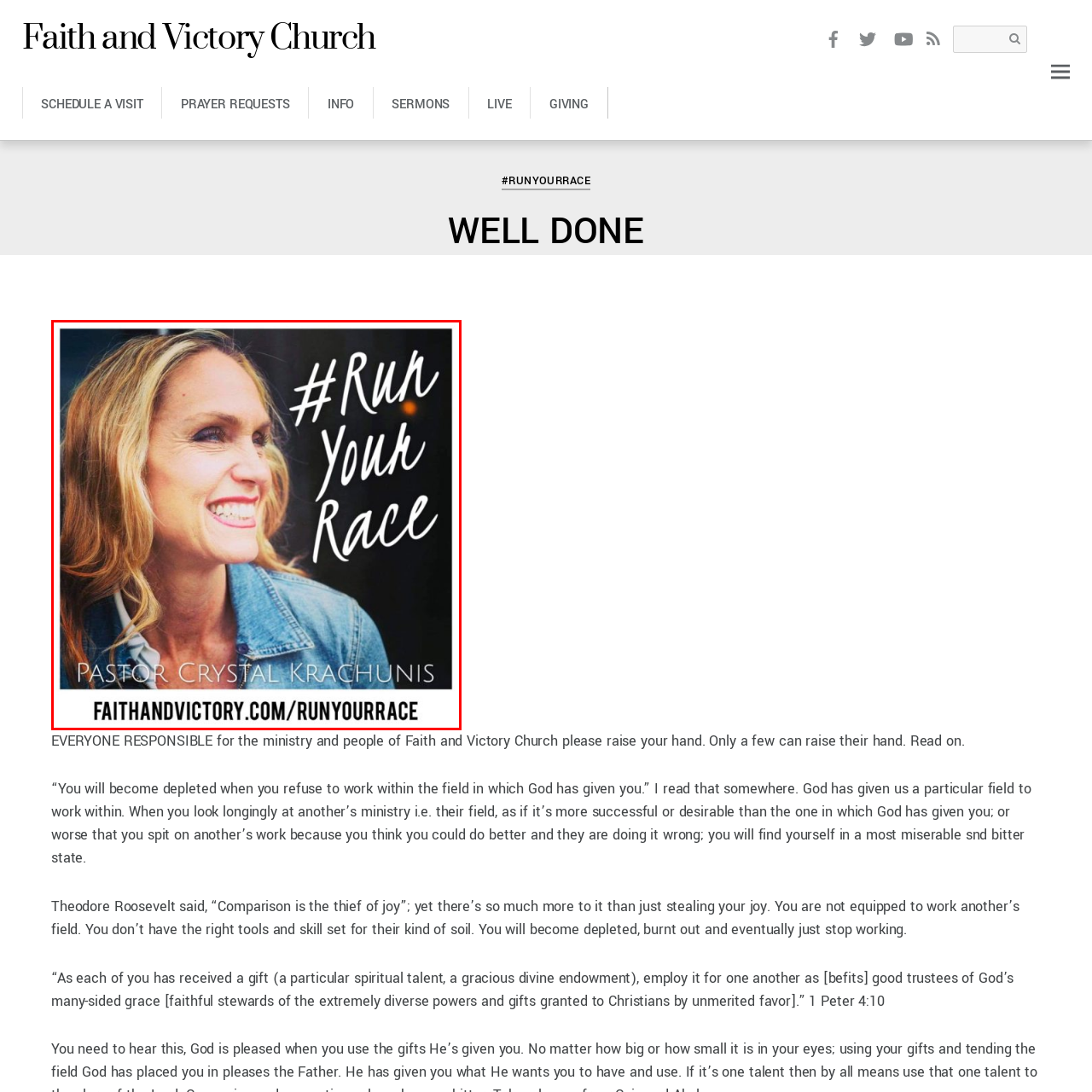What is the purpose of the image?
Analyze the image within the red frame and provide a concise answer using only one word or a short phrase.

To inspire and invoke a sense of community